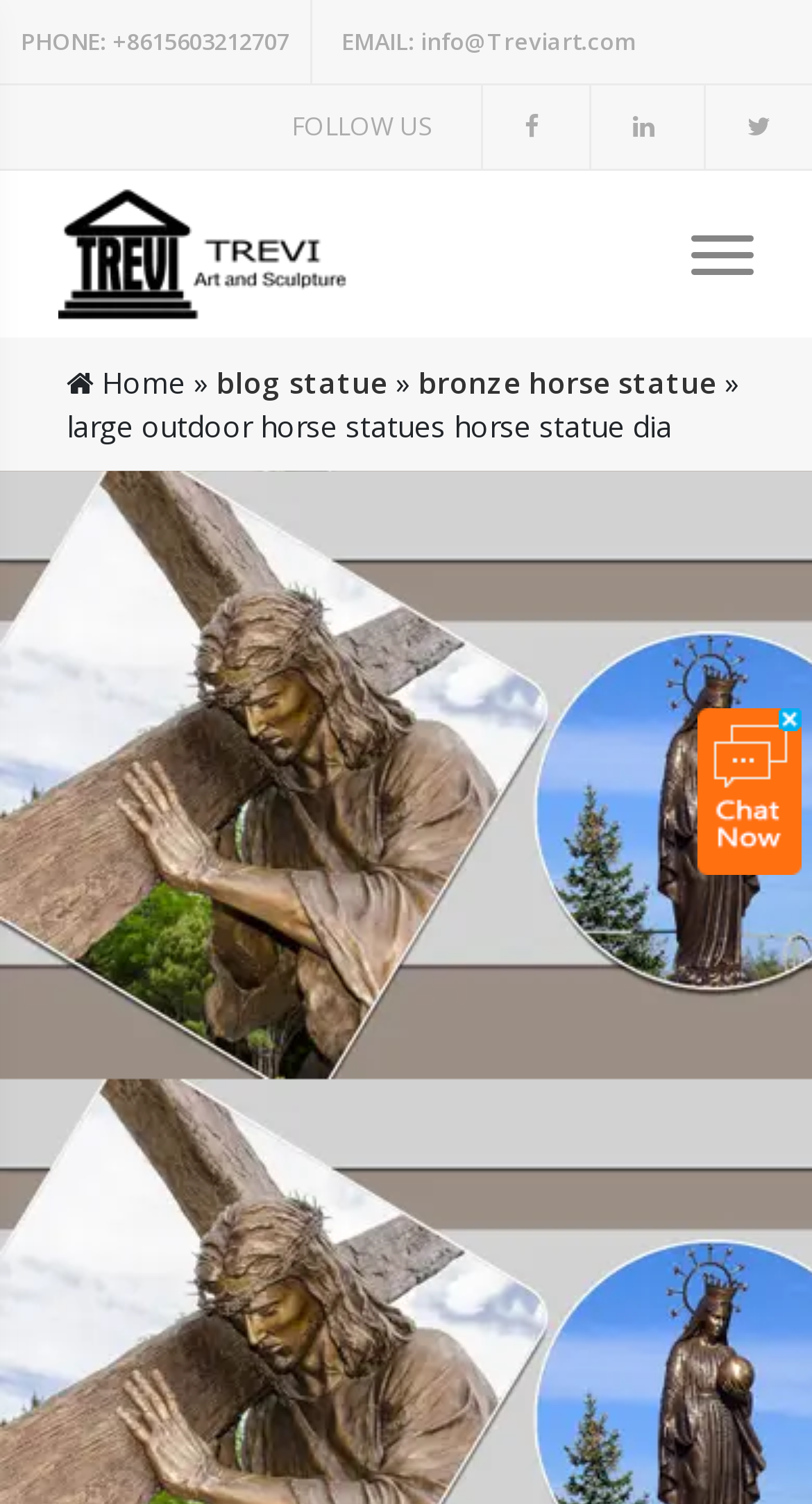How many social media links are there?
Can you provide an in-depth and detailed response to the question?

I counted the number of social media links by looking at the top section of the webpage, where it says 'FOLLOW US' and there are three links next to it.